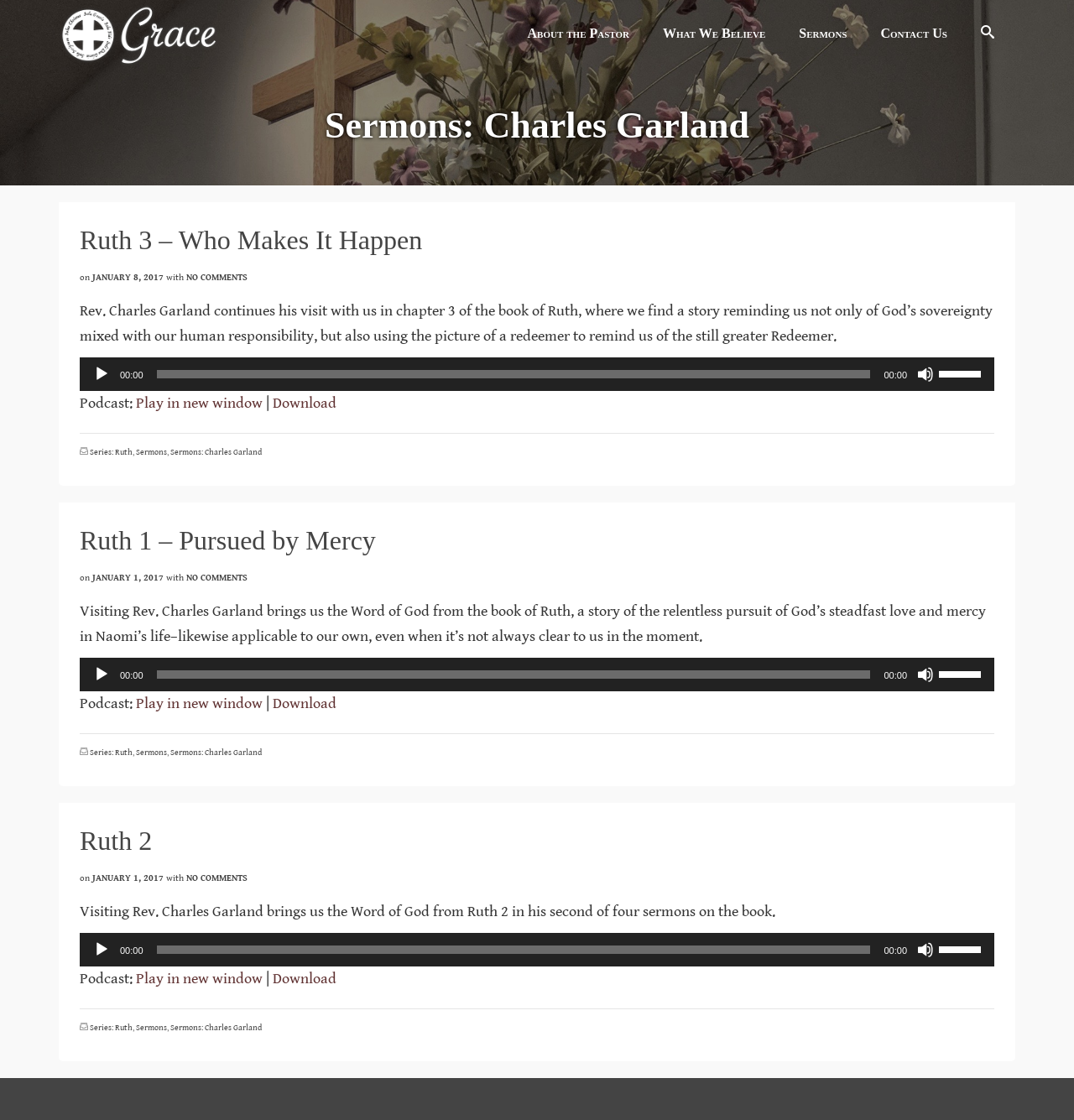Please identify the coordinates of the bounding box that should be clicked to fulfill this instruction: "Mute the audio".

[0.854, 0.327, 0.87, 0.342]